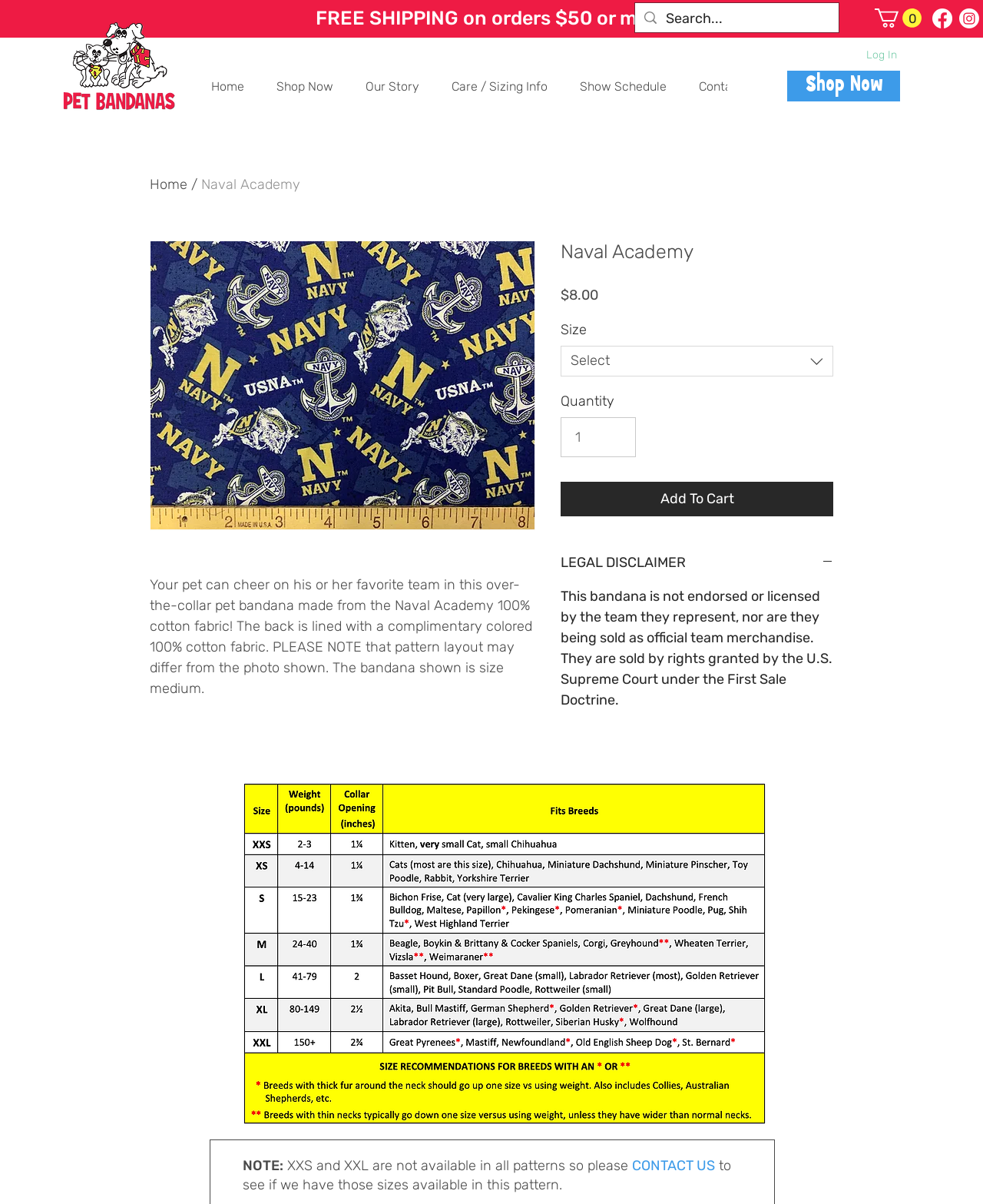Determine the bounding box coordinates of the clickable region to follow the instruction: "Shop Now".

[0.265, 0.062, 0.356, 0.081]